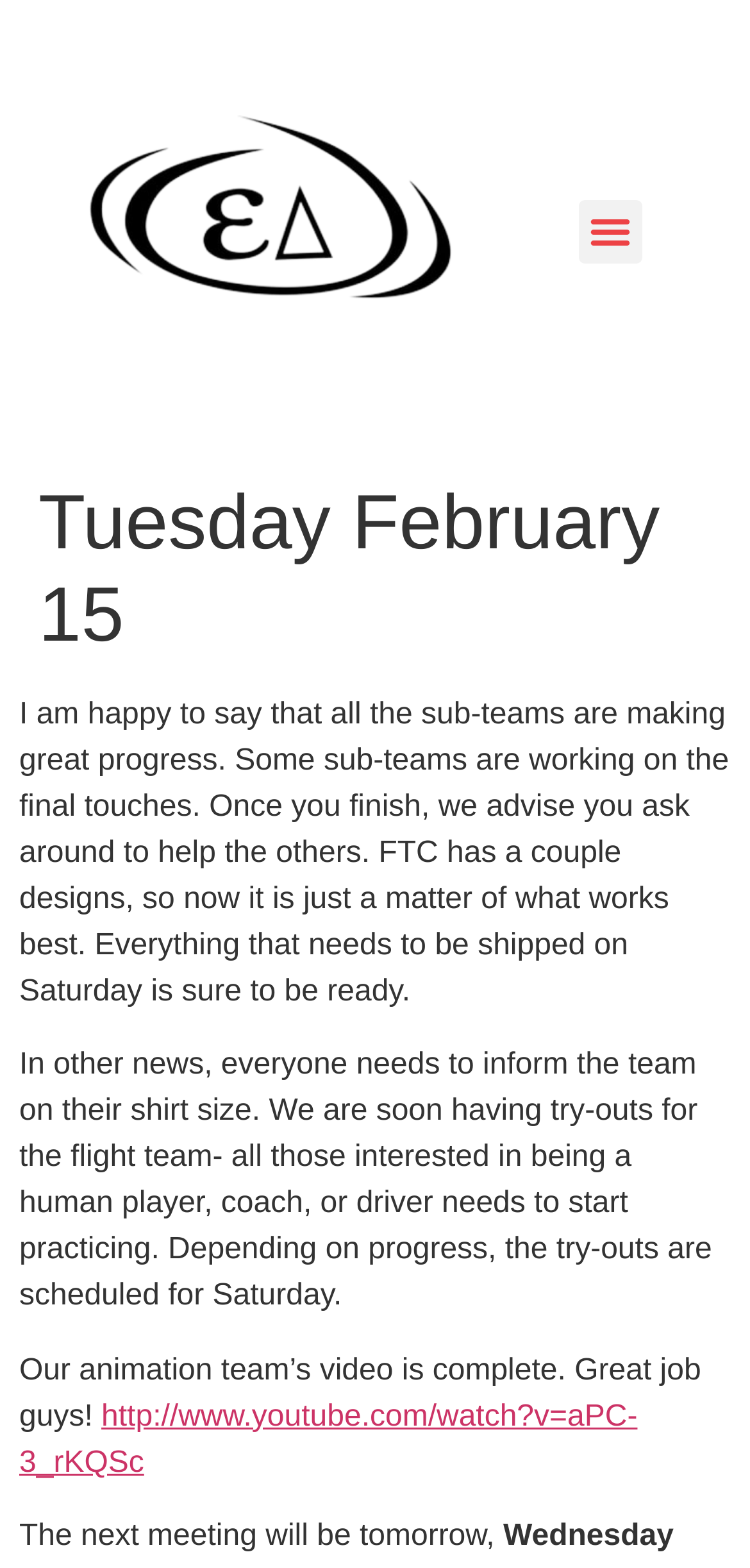What is the purpose of the try-outs?
Look at the screenshot and give a one-word or phrase answer.

For the flight team